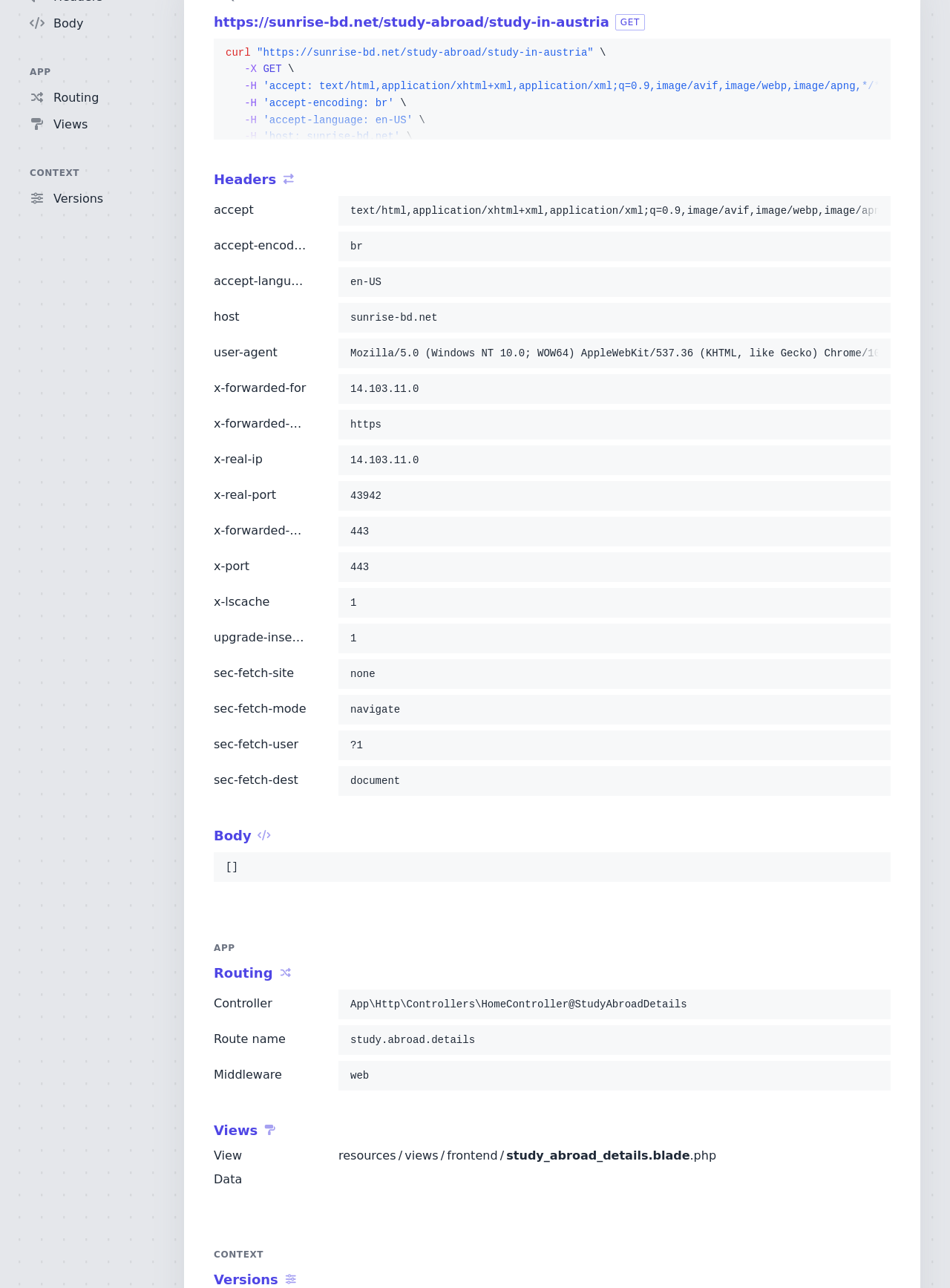Can you provide the bounding box coordinates for the element that should be clicked to implement the instruction: "Click the 'Headers' button"?

[0.225, 0.131, 0.938, 0.147]